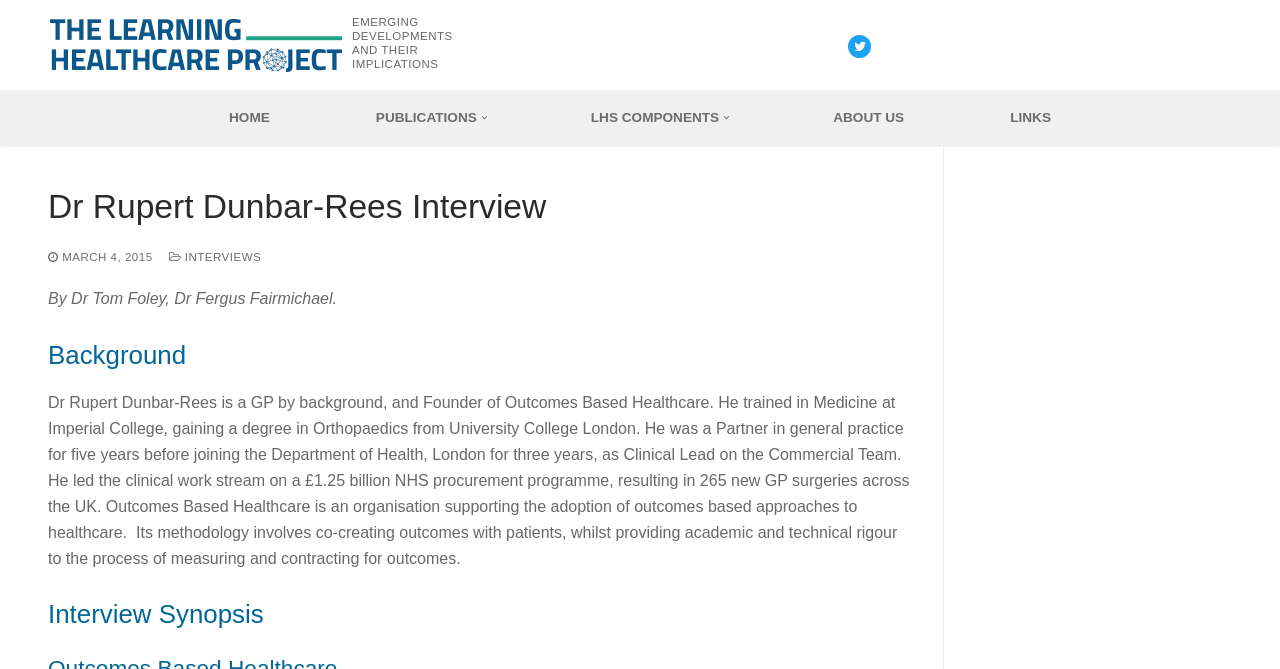What is the name of the project mentioned in the webpage title?
Look at the image and provide a detailed response to the question.

I found the answer by looking at the webpage title, which is 'Dr Rupert Dunbar-Rees Interview - The Learning Healthcare Project'.